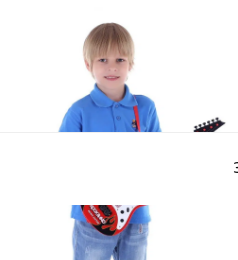Explain the image with as much detail as possible.

The image showcases a young boy wearing a light blue shirt, joyfully holding a vibrant red and white 4-string electric guitar designed specifically for children. This child-friendly instrument is compact, allowing for ease of handling by little hands. The guitar, noted for its lightweight design and appealing colors, is perfect for beginner musicians looking to explore their musical passions. Such instruments not only provide a rich sound but also come with a carrying strap, making it easy for kids to practice anywhere, from music lessons to performances. The guitar is an excellent choice for fostering musical skills while encouraging creativity and enjoyment in music.